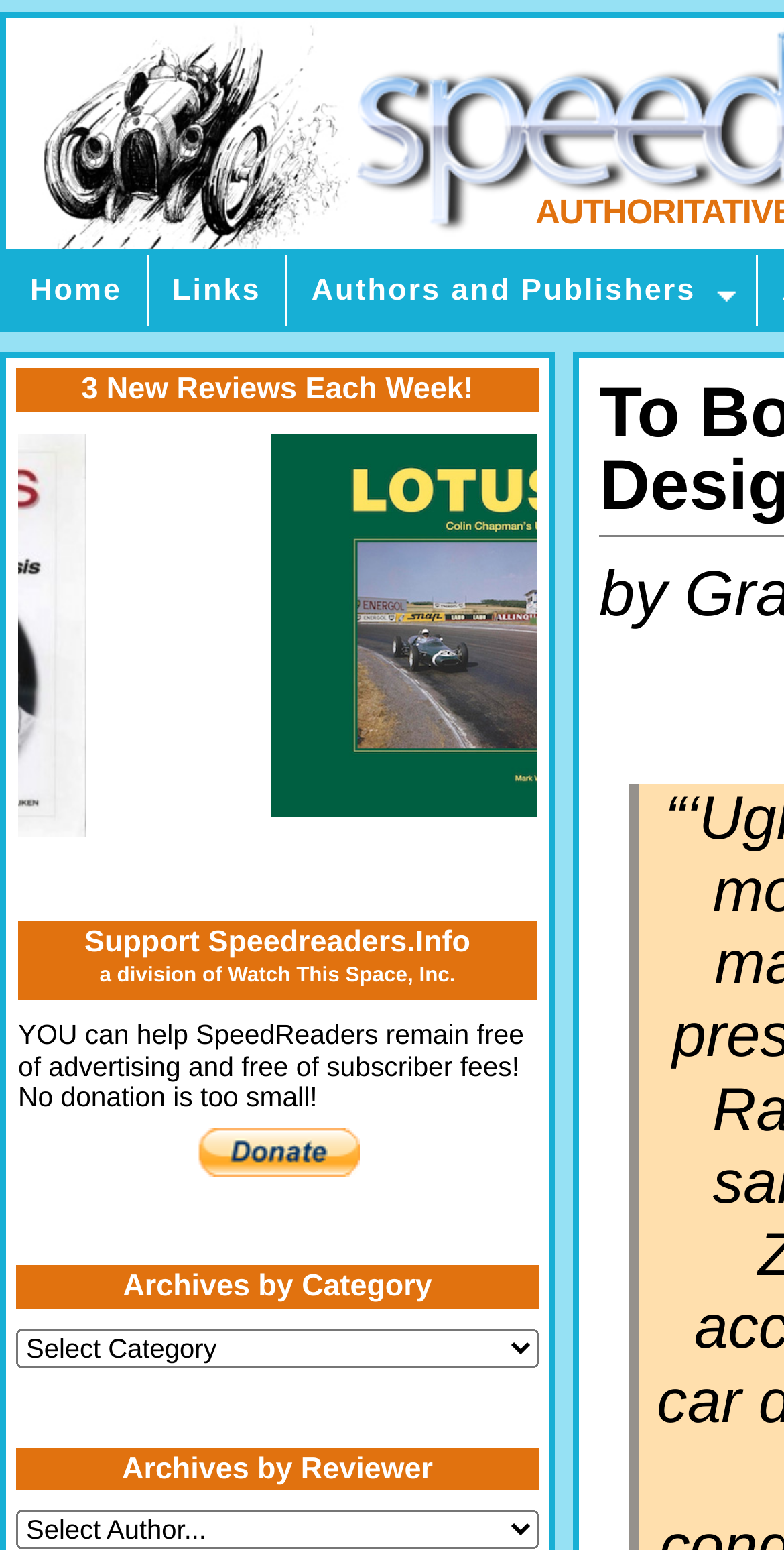Given the element description: "October 2015", predict the bounding box coordinates of the UI element it refers to, using four float numbers between 0 and 1, i.e., [left, top, right, bottom].

None